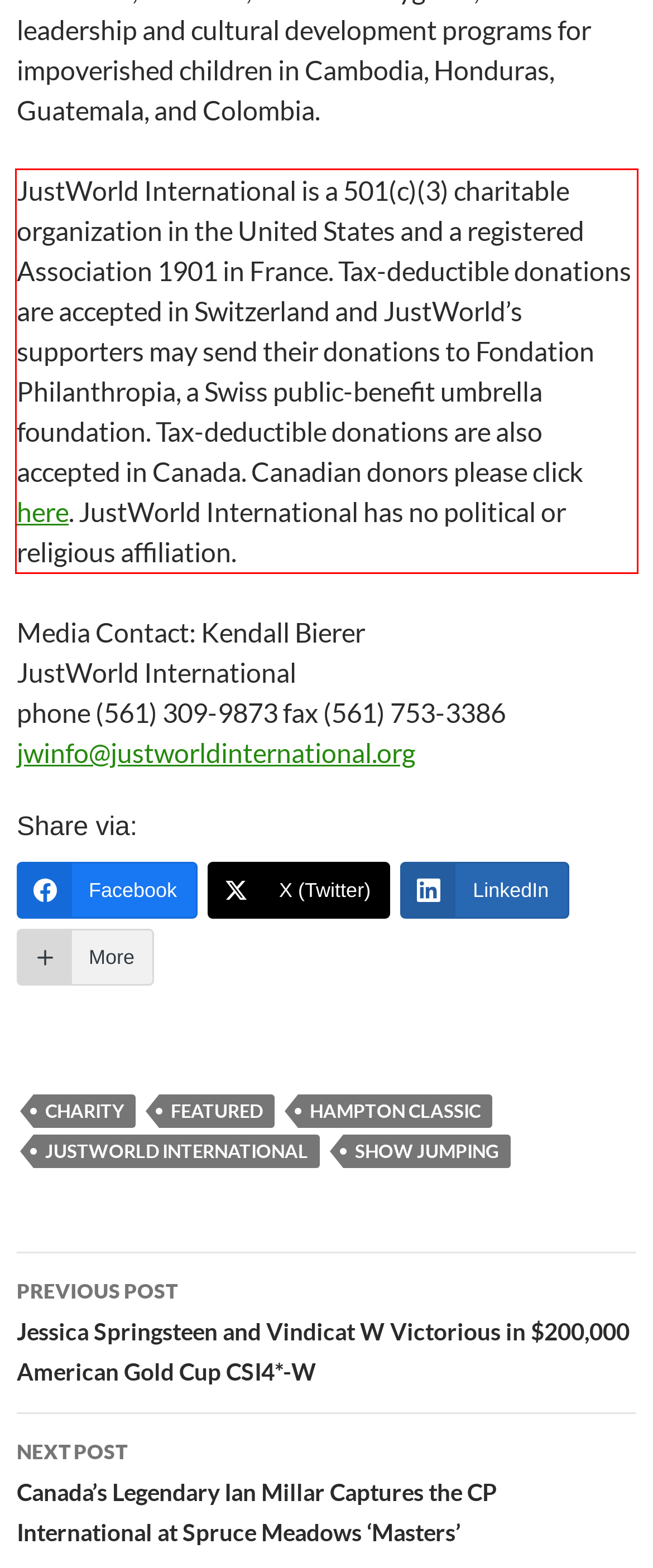Look at the provided screenshot of the webpage and perform OCR on the text within the red bounding box.

JustWorld International is a 501(c)(3) charitable organization in the United States and a registered Association 1901 in France. Tax-deductible donations are accepted in Switzerland and JustWorld’s supporters may send their donations to Fondation Philanthropia, a Swiss public-benefit umbrella foundation. Tax-deductible donations are also accepted in Canada. Canadian donors please click here. JustWorld International has no political or religious affiliation.